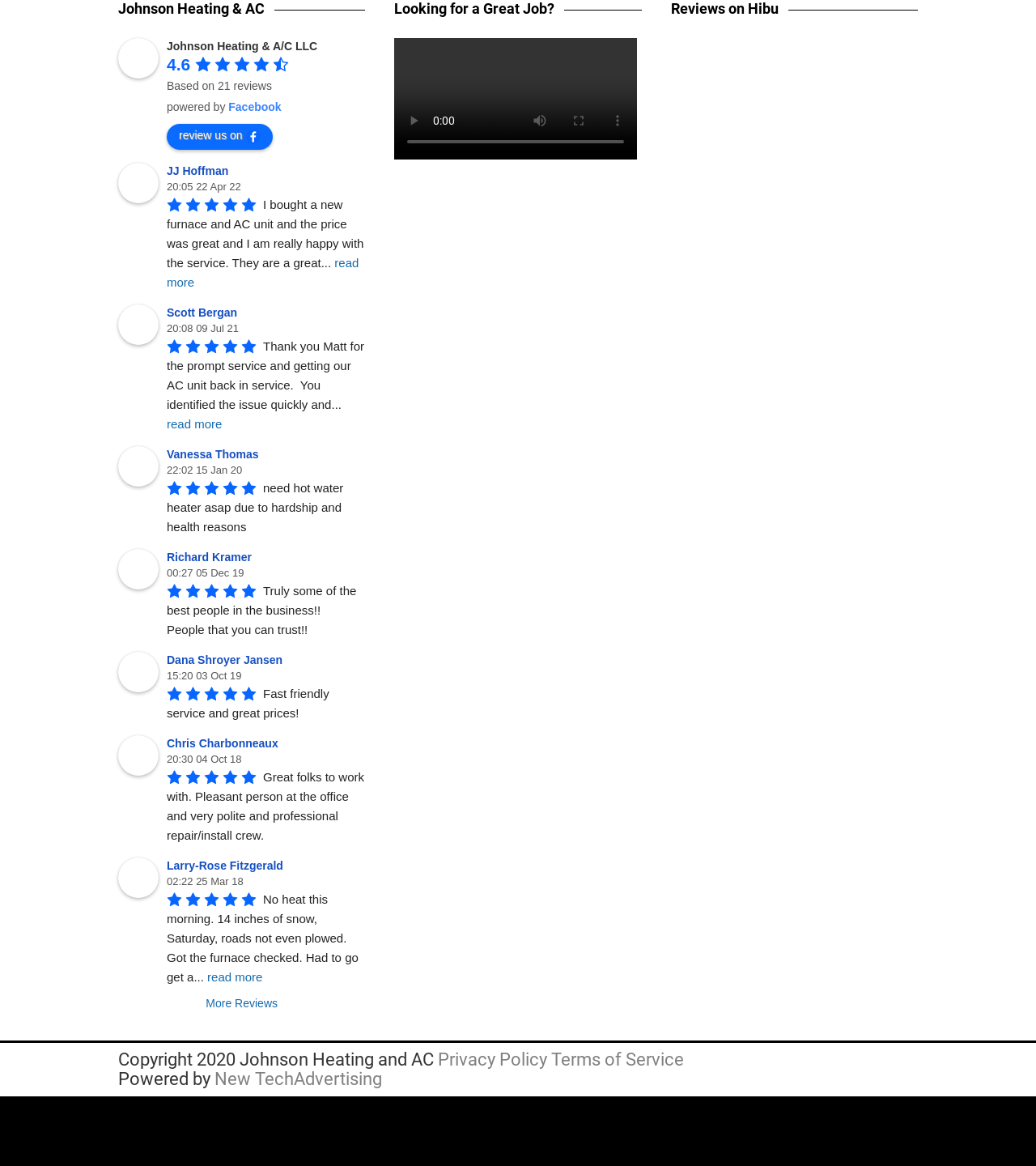Predict the bounding box of the UI element that fits this description: "Social Media Integration".

[0.379, 0.943, 0.48, 0.953]